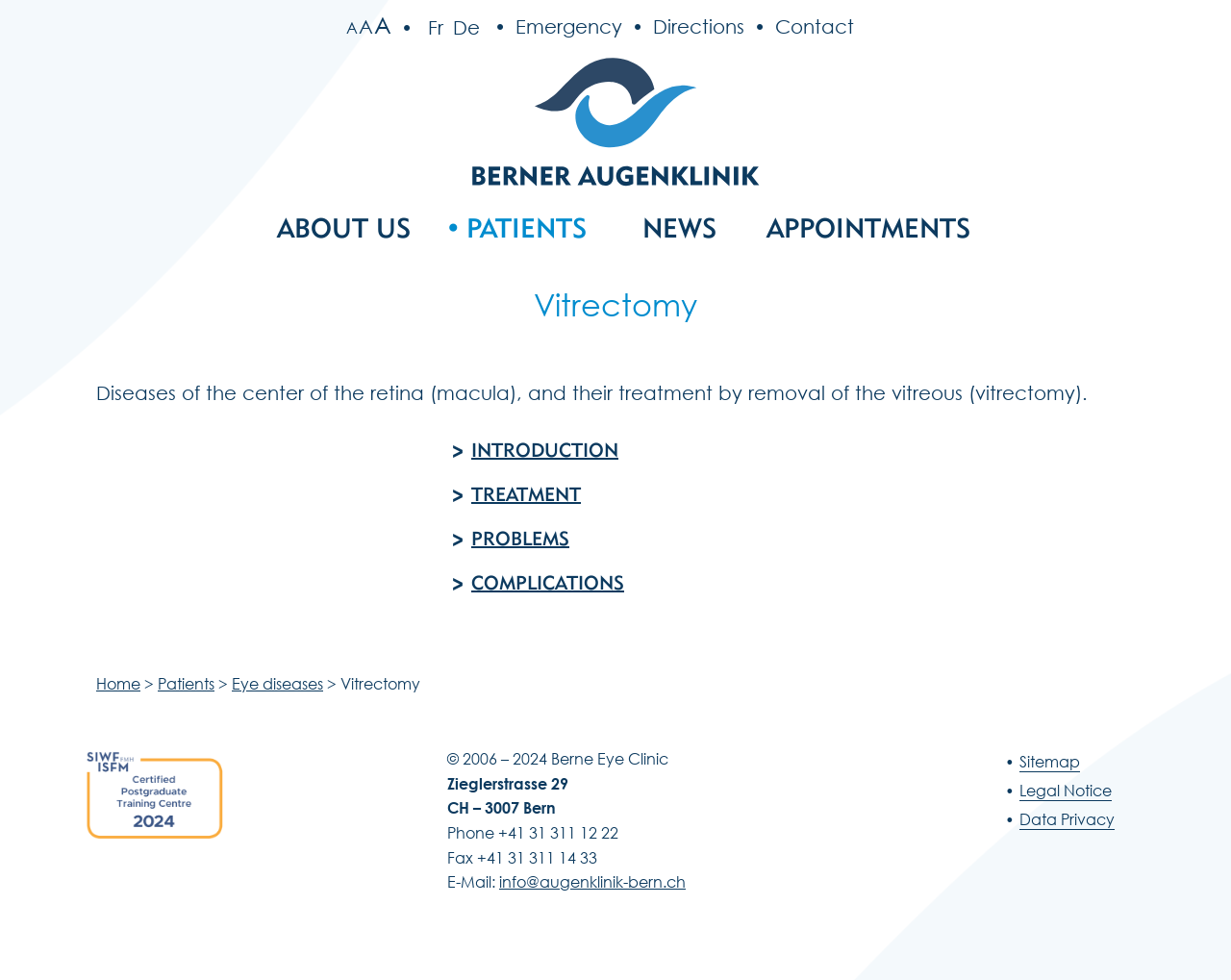Identify the bounding box coordinates of the section to be clicked to complete the task described by the following instruction: "View UK delivery options". The coordinates should be four float numbers between 0 and 1, formatted as [left, top, right, bottom].

None